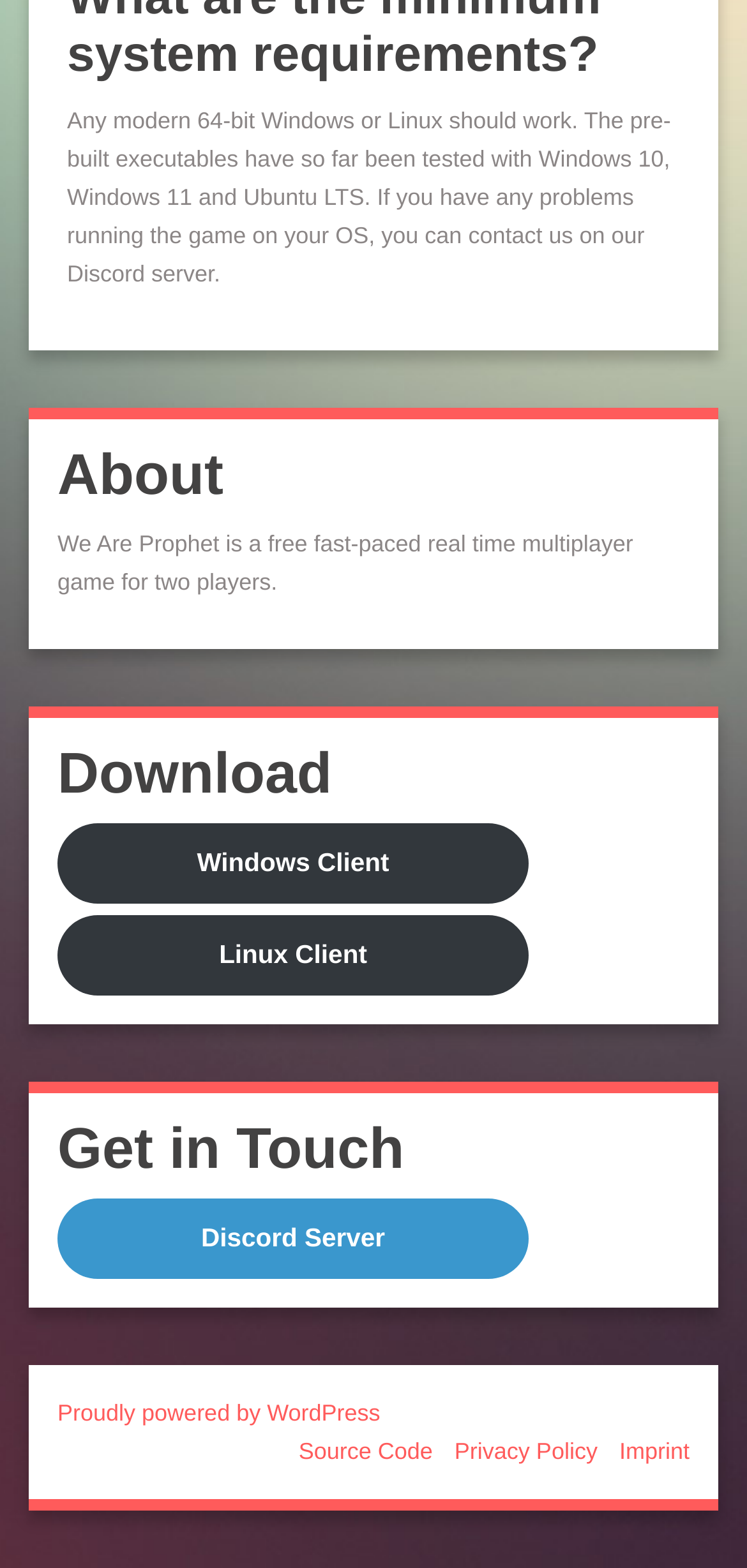Identify the bounding box coordinates for the UI element described as: "Imprint".

[0.829, 0.917, 0.923, 0.934]